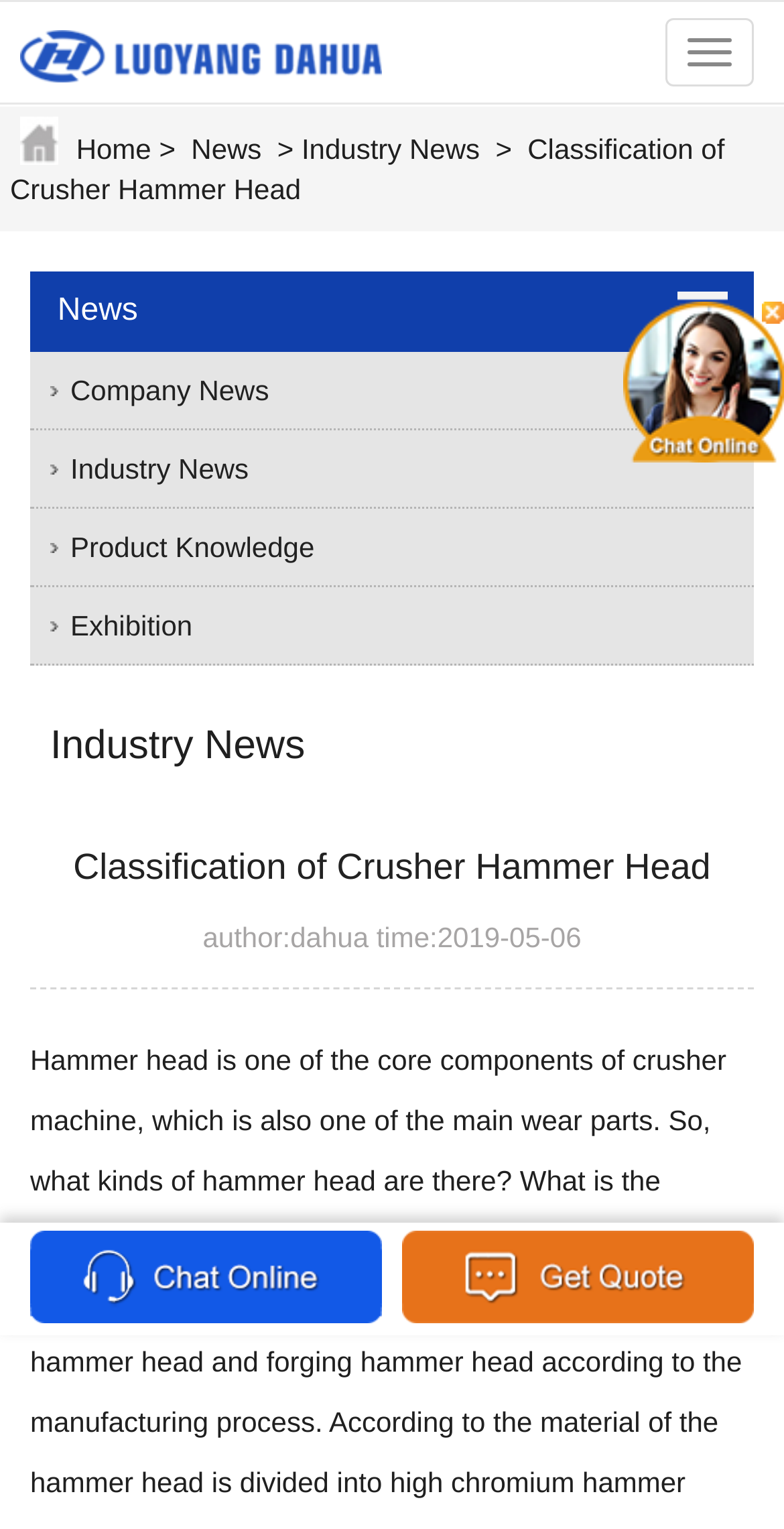Locate the bounding box coordinates of the element that needs to be clicked to carry out the instruction: "Visit the home page". The coordinates should be given as four float numbers ranging from 0 to 1, i.e., [left, top, right, bottom].

[0.097, 0.087, 0.193, 0.108]